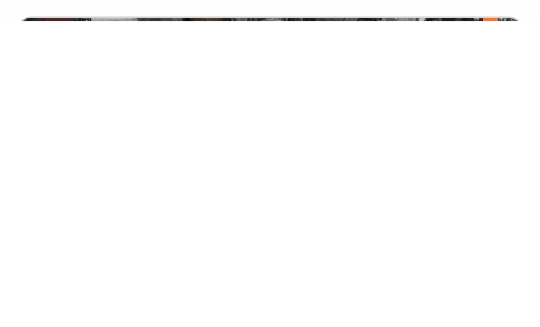When was the company established?
Give a single word or phrase answer based on the content of the image.

2009